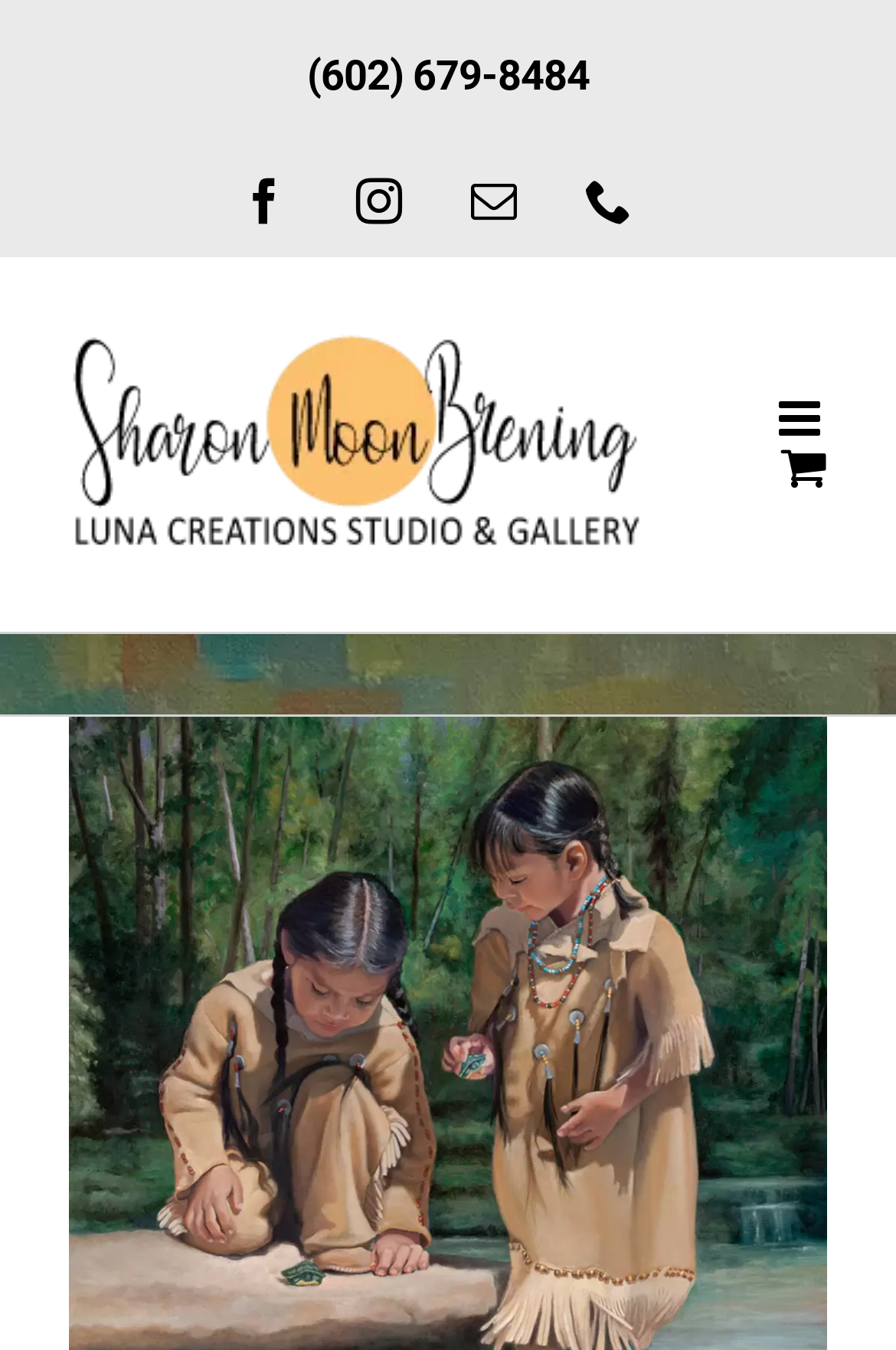Identify the bounding box coordinates necessary to click and complete the given instruction: "Call the phone number".

[0.342, 0.037, 0.658, 0.073]